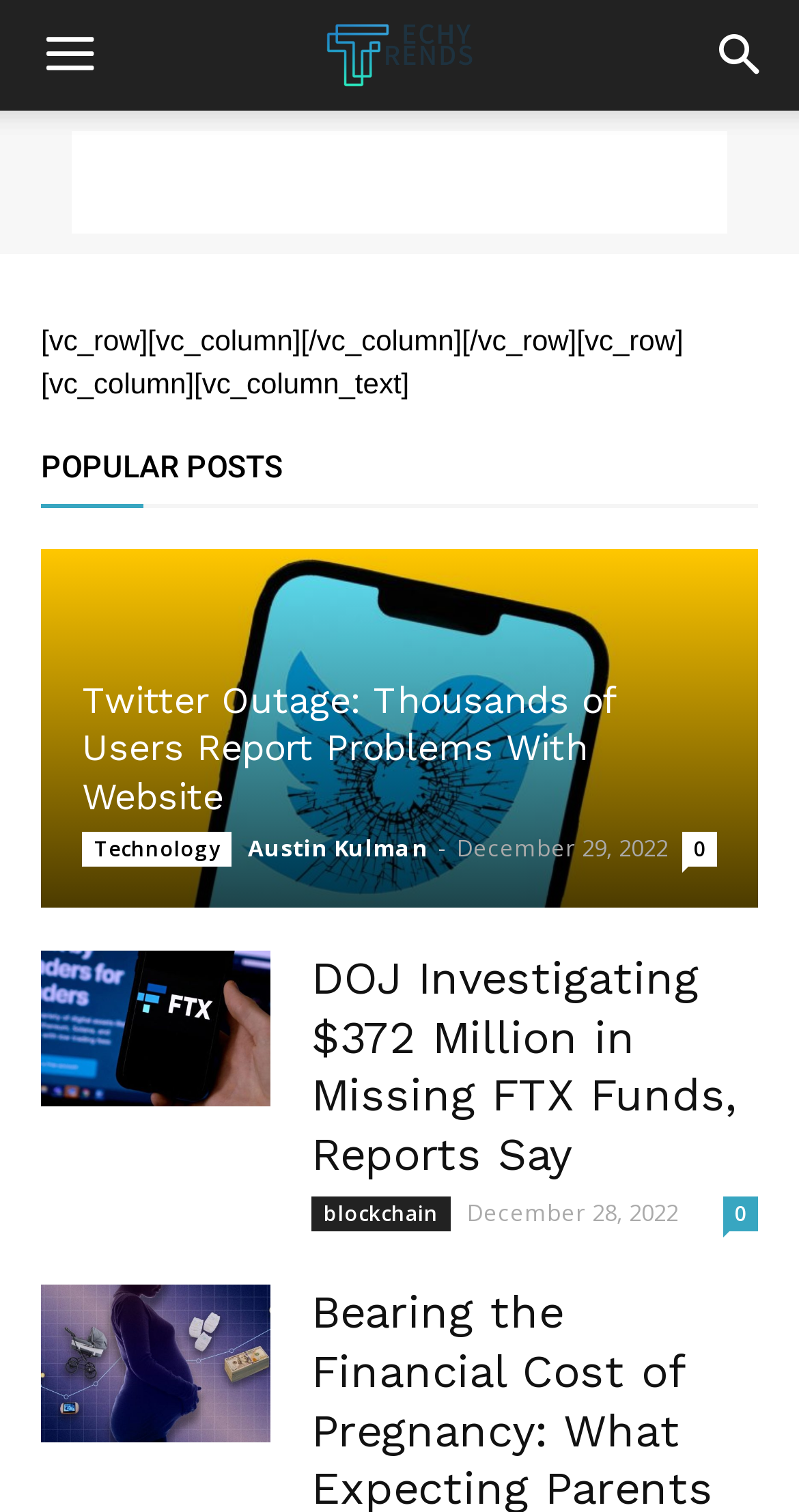Using a single word or phrase, answer the following question: 
What is the category of the first post?

Twitter